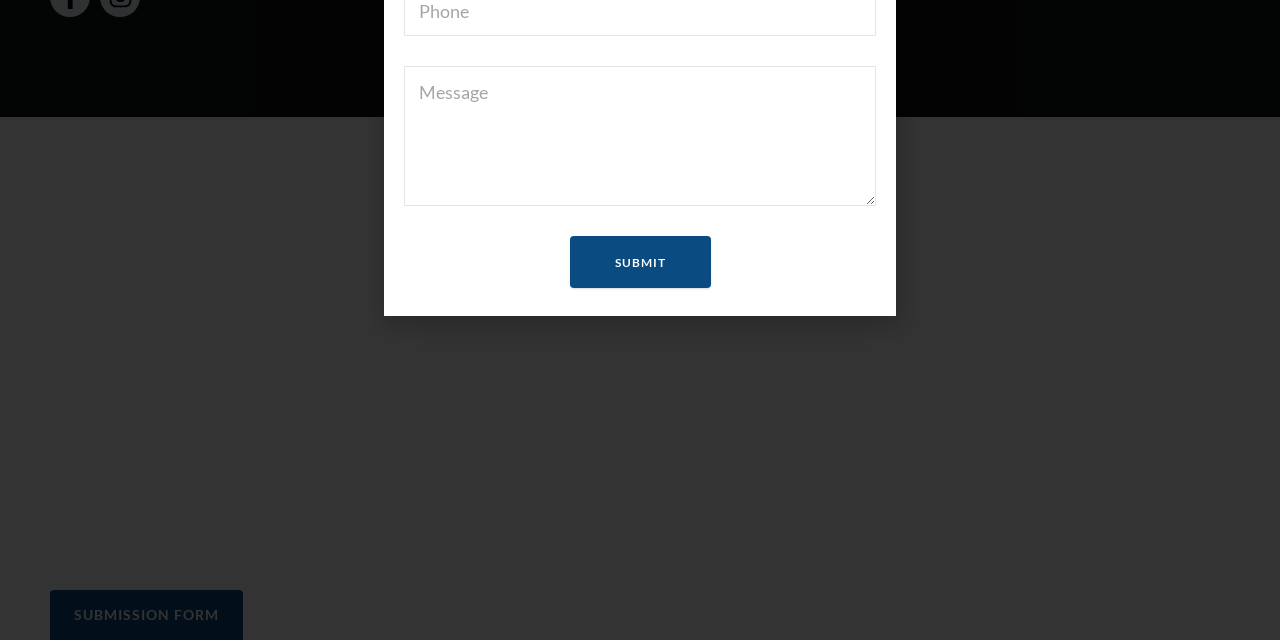Identify the bounding box of the UI component described as: "About Us".

None